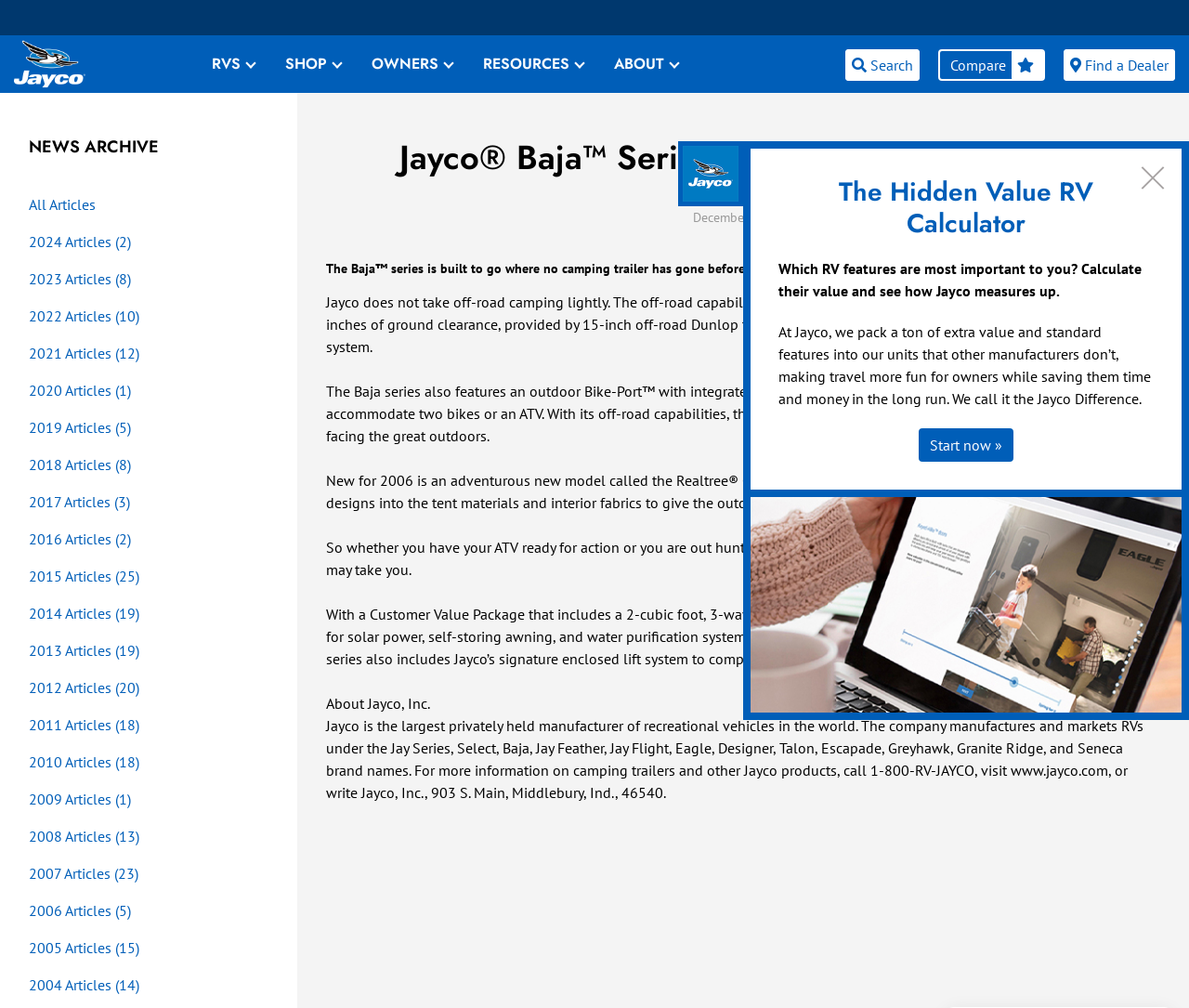Using the image as a reference, answer the following question in as much detail as possible:
What is the name of the series?

The name of the series is mentioned in the heading 'Jayco Baja Series: No Road? No Problem.' and also in the text 'The Baja series is built to go where no camping trailer has gone before'.